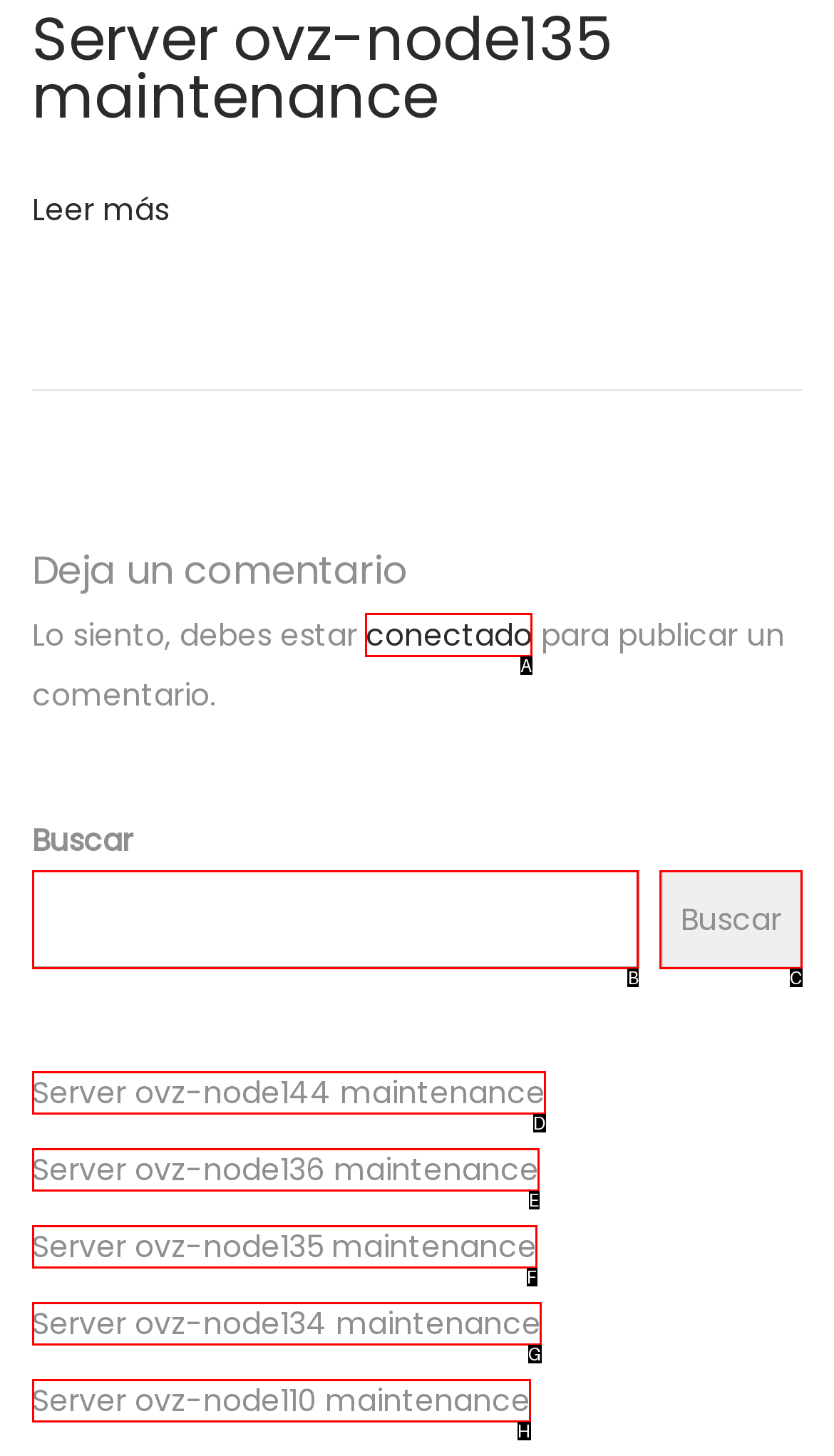Tell me which one HTML element you should click to complete the following task: Click on 'conectado'
Answer with the option's letter from the given choices directly.

A